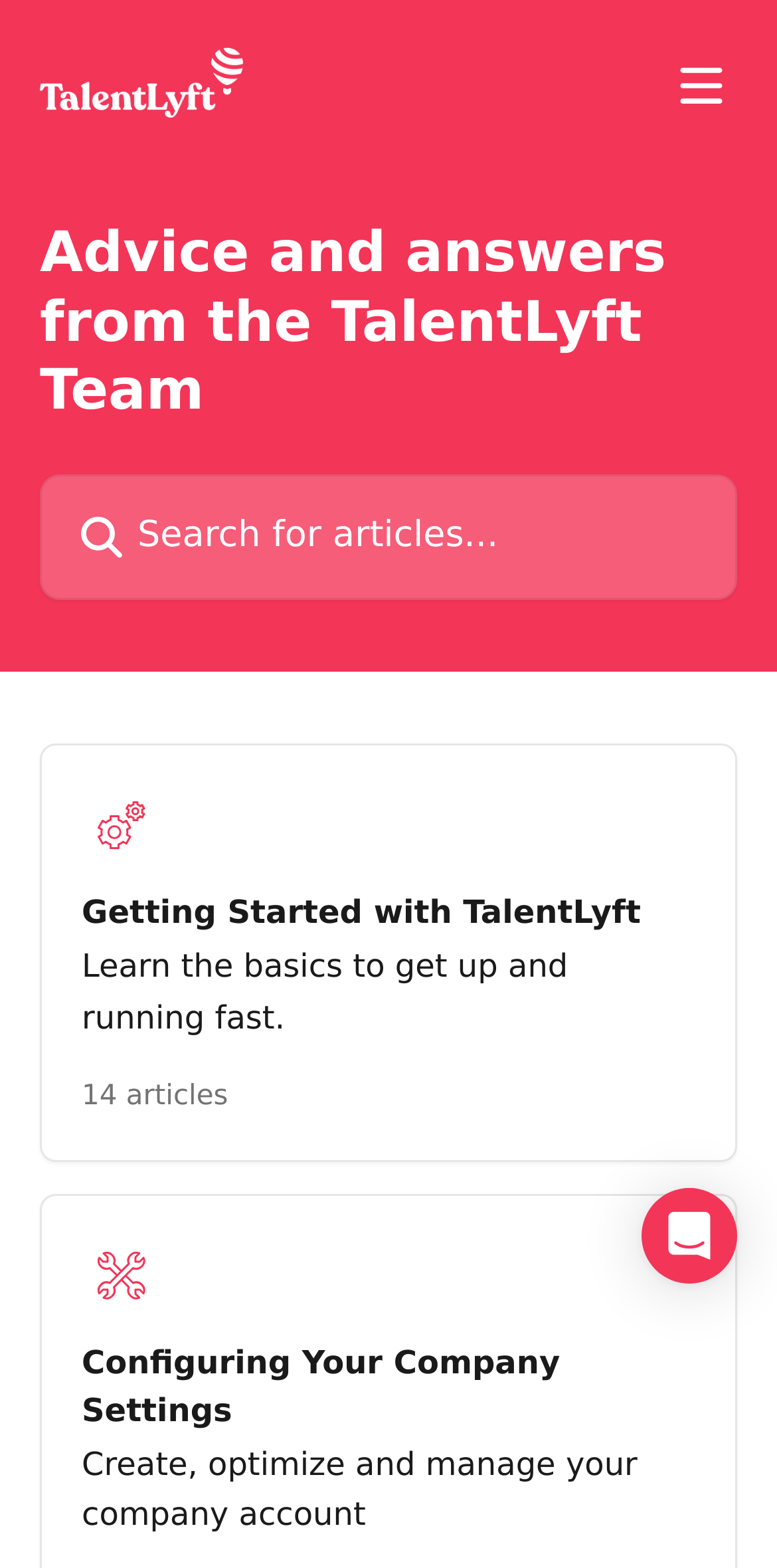Bounding box coordinates are specified in the format (top-left x, top-left y, bottom-right x, bottom-right y). All values are floating point numbers bounded between 0 and 1. Please provide the bounding box coordinate of the region this sentence describes: name="q" placeholder="Search for articles..."

[0.051, 0.303, 0.949, 0.383]